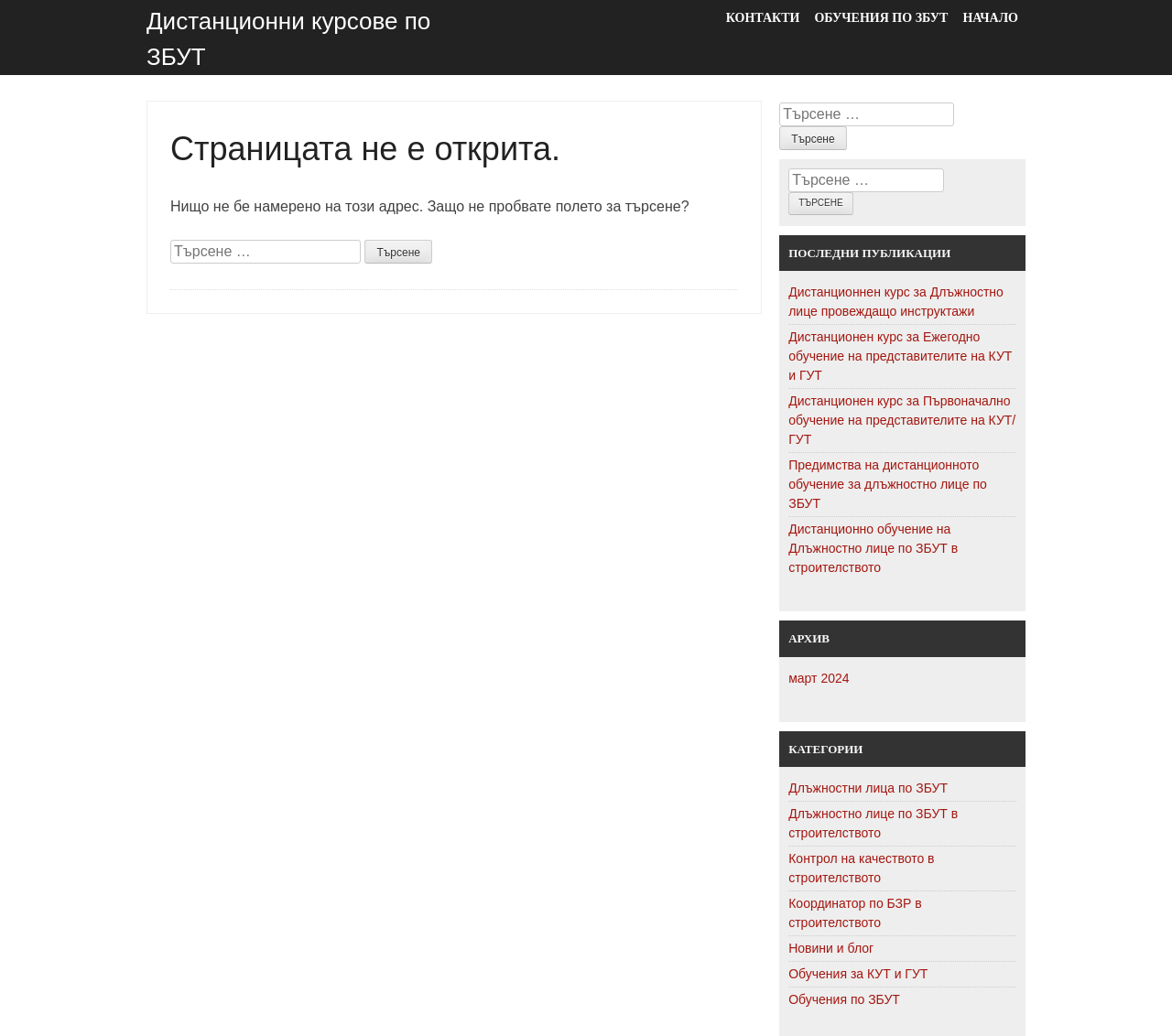What is the error message on this page?
Please respond to the question thoroughly and include all relevant details.

The error message is displayed in a heading element with the text 'Страницата не е открита.' which translates to 'Page not found' in English. This message is likely displayed when the user tries to access a non-existent page on the website.